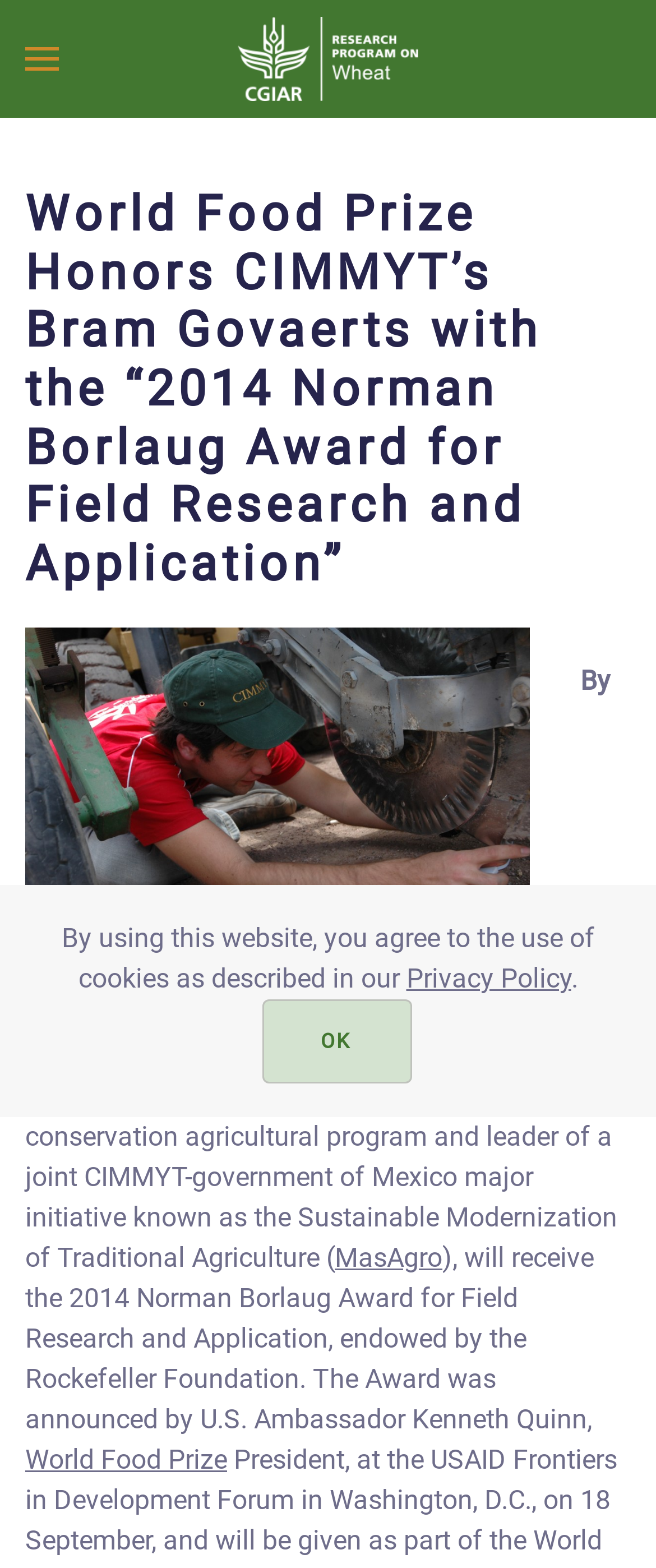What is the name of the organization that Dr. Bram Govaerts is associated with?
Using the image as a reference, answer the question with a short word or phrase.

CIMMYT